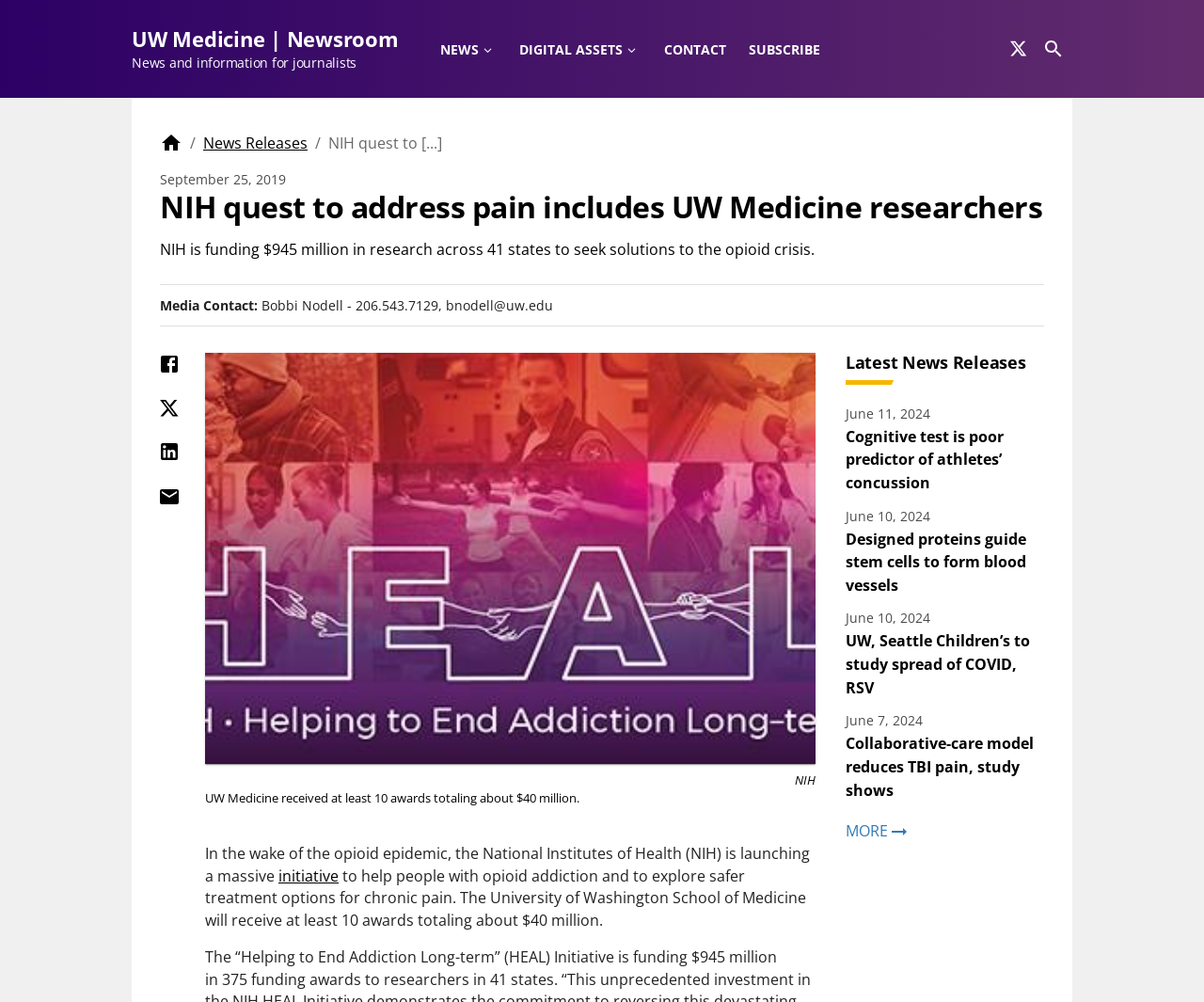Give a one-word or one-phrase response to the question:
What is the date of the news release about NIH funding?

September 25, 2019